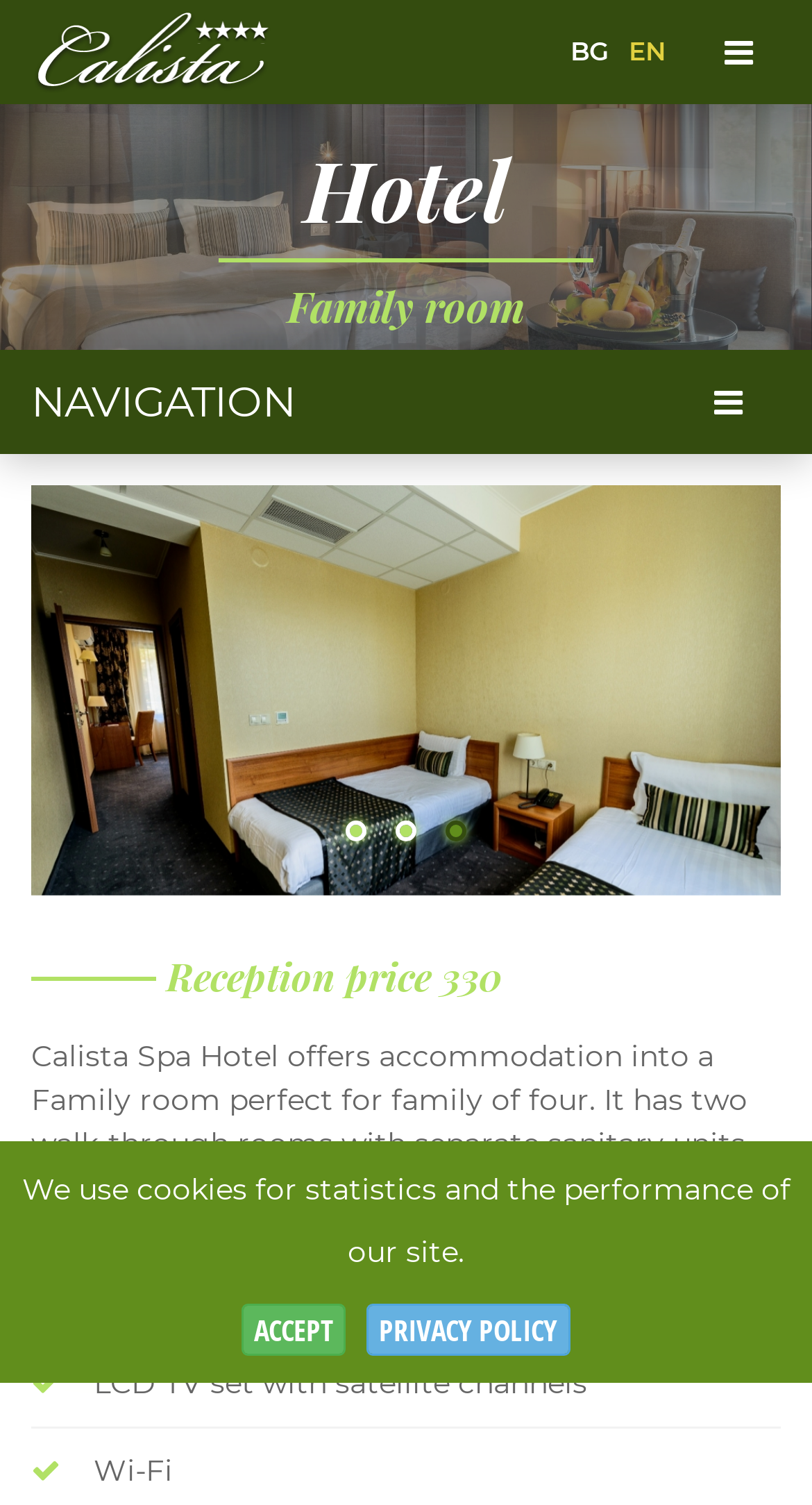Please specify the bounding box coordinates of the region to click in order to perform the following instruction: "Cancel selection".

[0.49, 0.463, 0.674, 0.516]